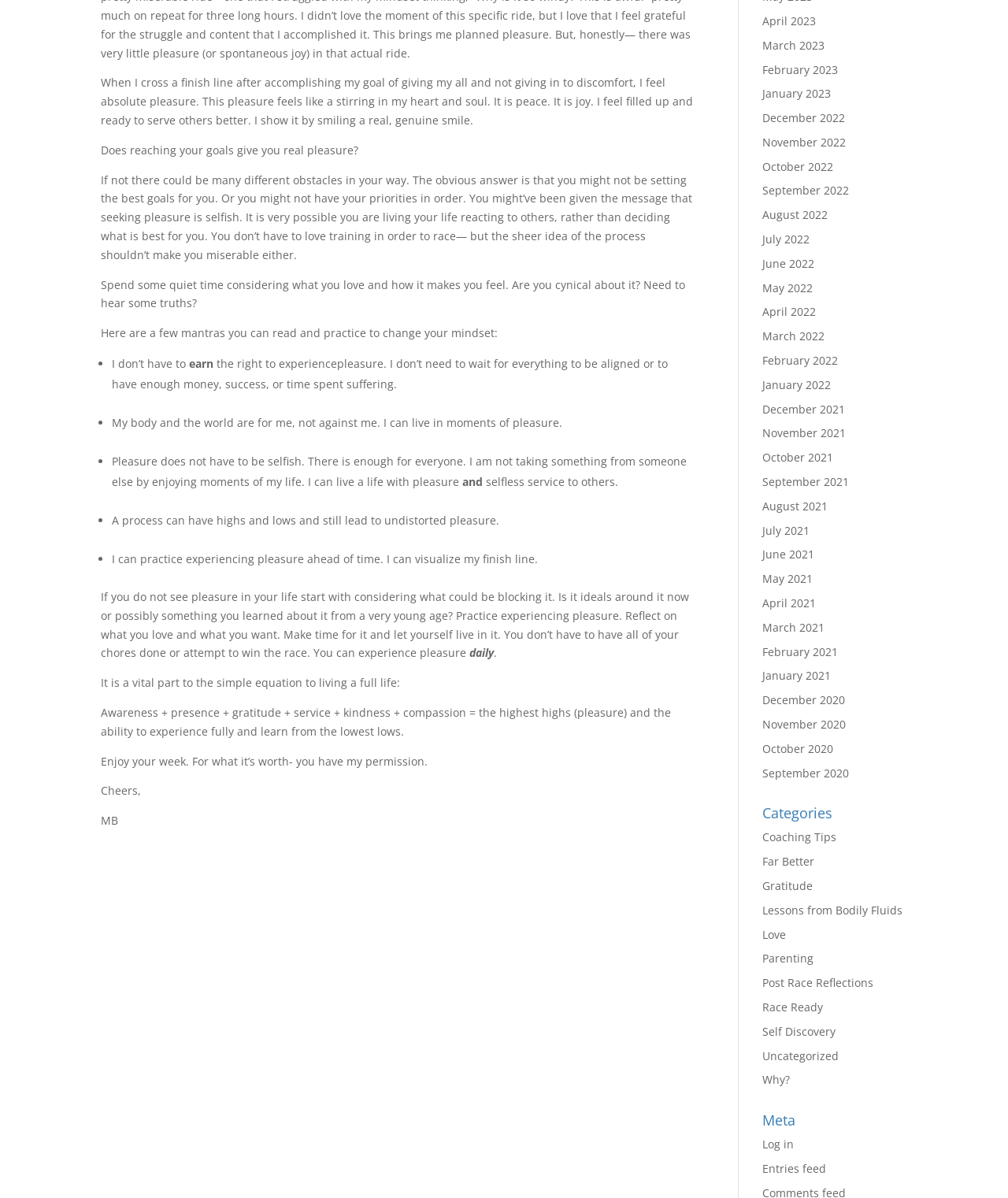Determine the bounding box coordinates for the clickable element to execute this instruction: "Go to December 2020". Provide the coordinates as four float numbers between 0 and 1, i.e., [left, top, right, bottom].

[0.756, 0.578, 0.838, 0.591]